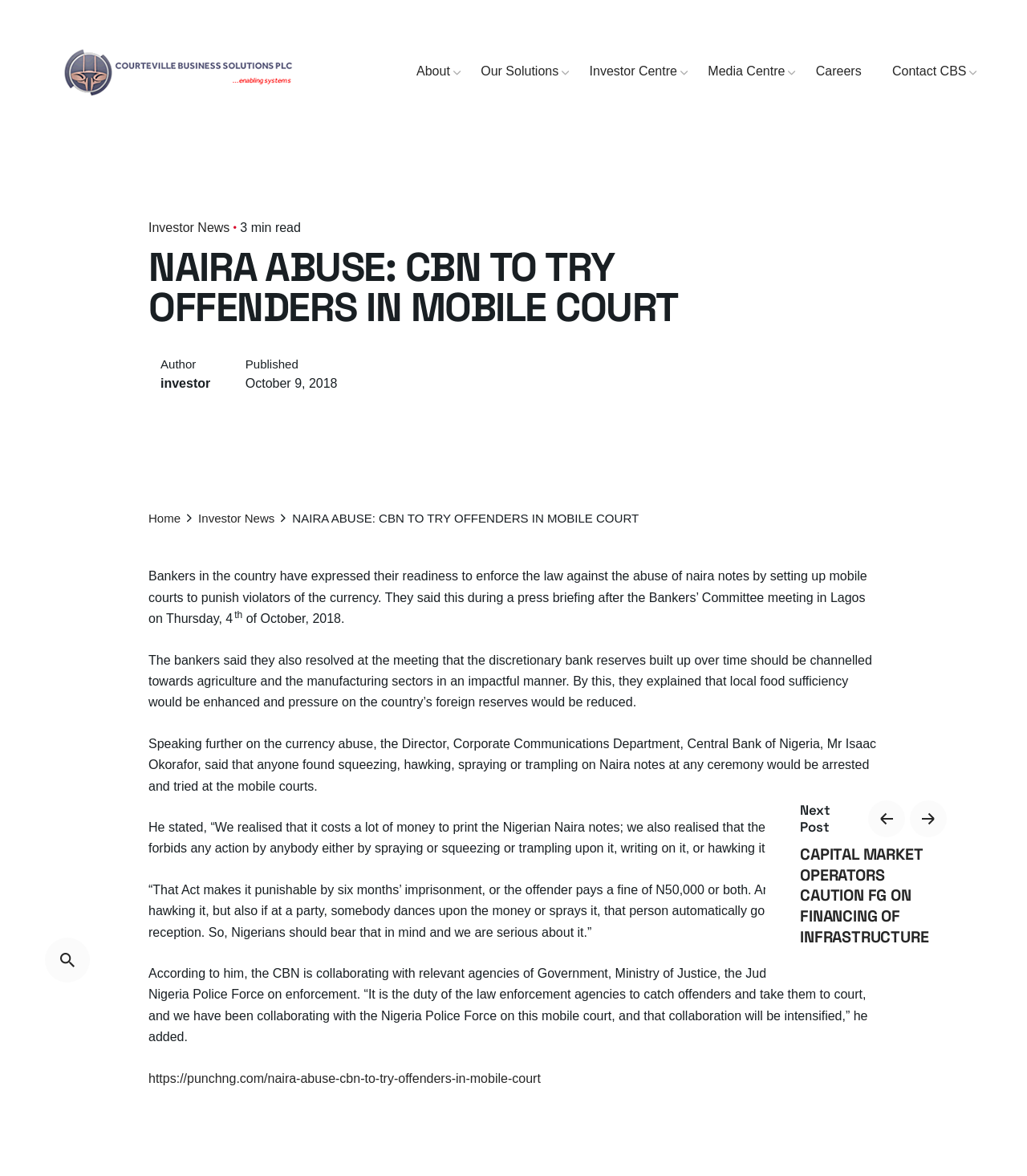What is the purpose of the mobile court?
Give a one-word or short-phrase answer derived from the screenshot.

To punish violators of the currency